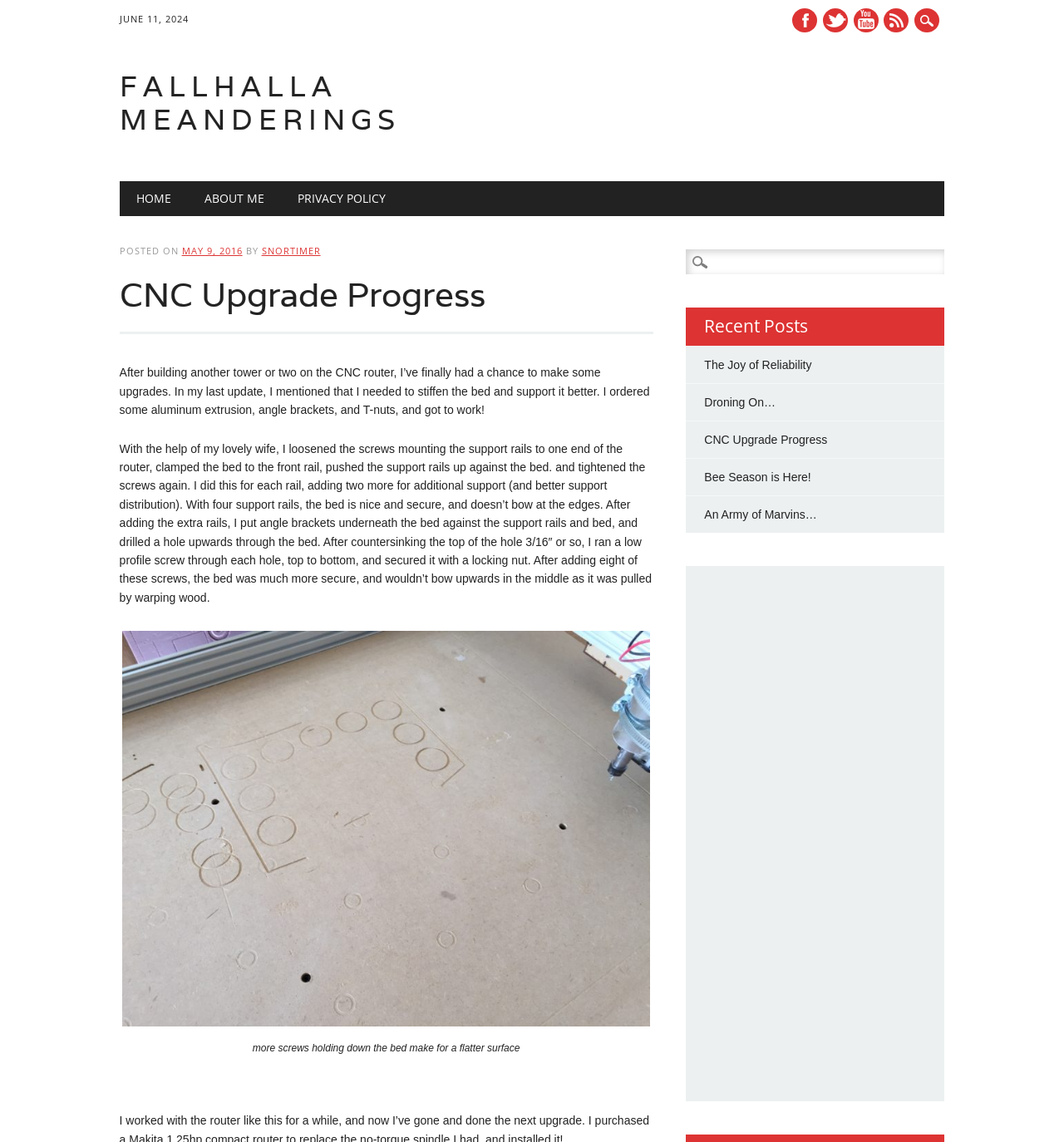Locate the bounding box coordinates of the element to click to perform the following action: 'Click the 'Contact Us' link'. The coordinates should be given as four float values between 0 and 1, in the form of [left, top, right, bottom].

None